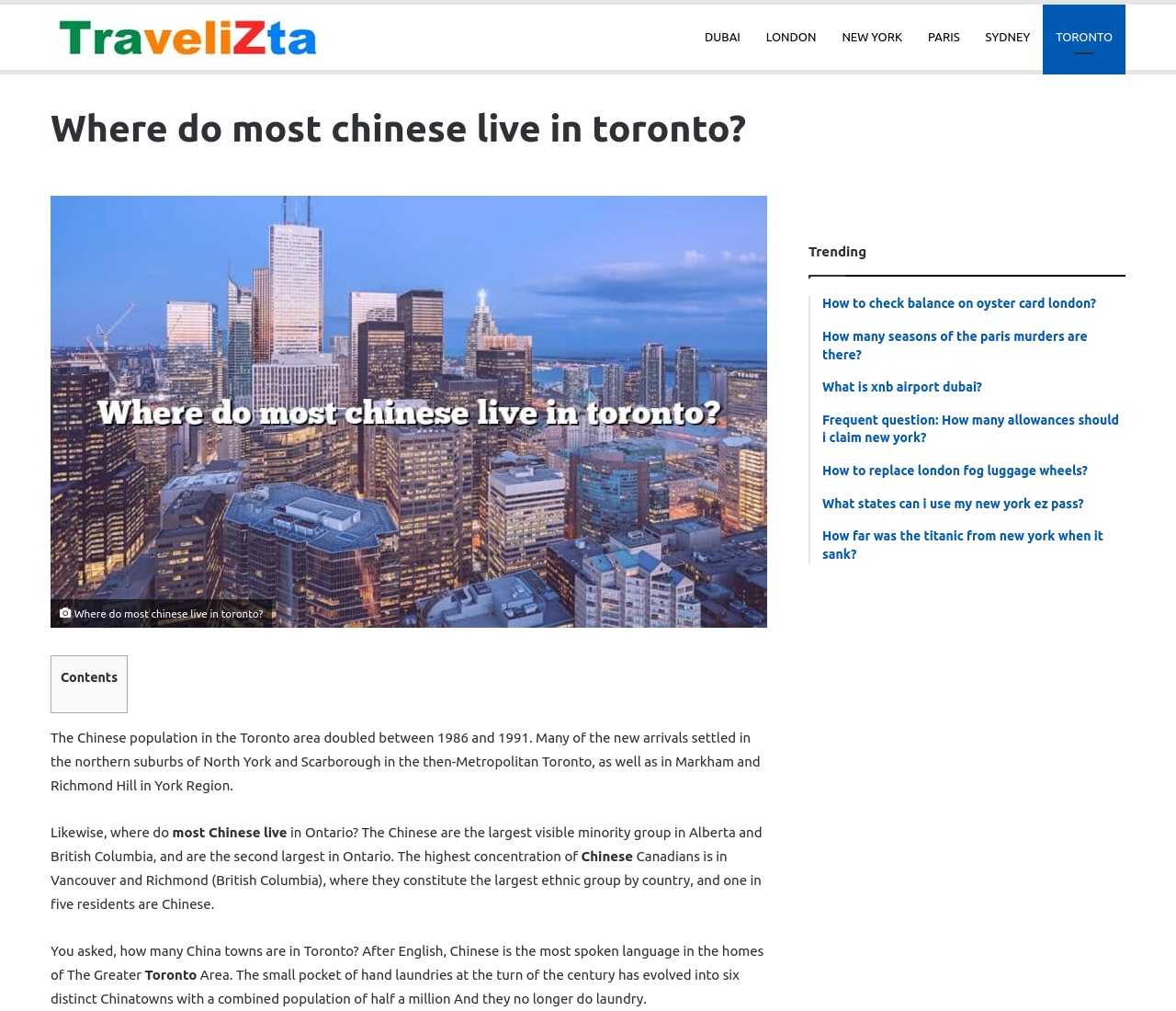What is the language spoken most at home in the Greater Toronto Area?
Using the image, answer in one word or phrase.

Chinese